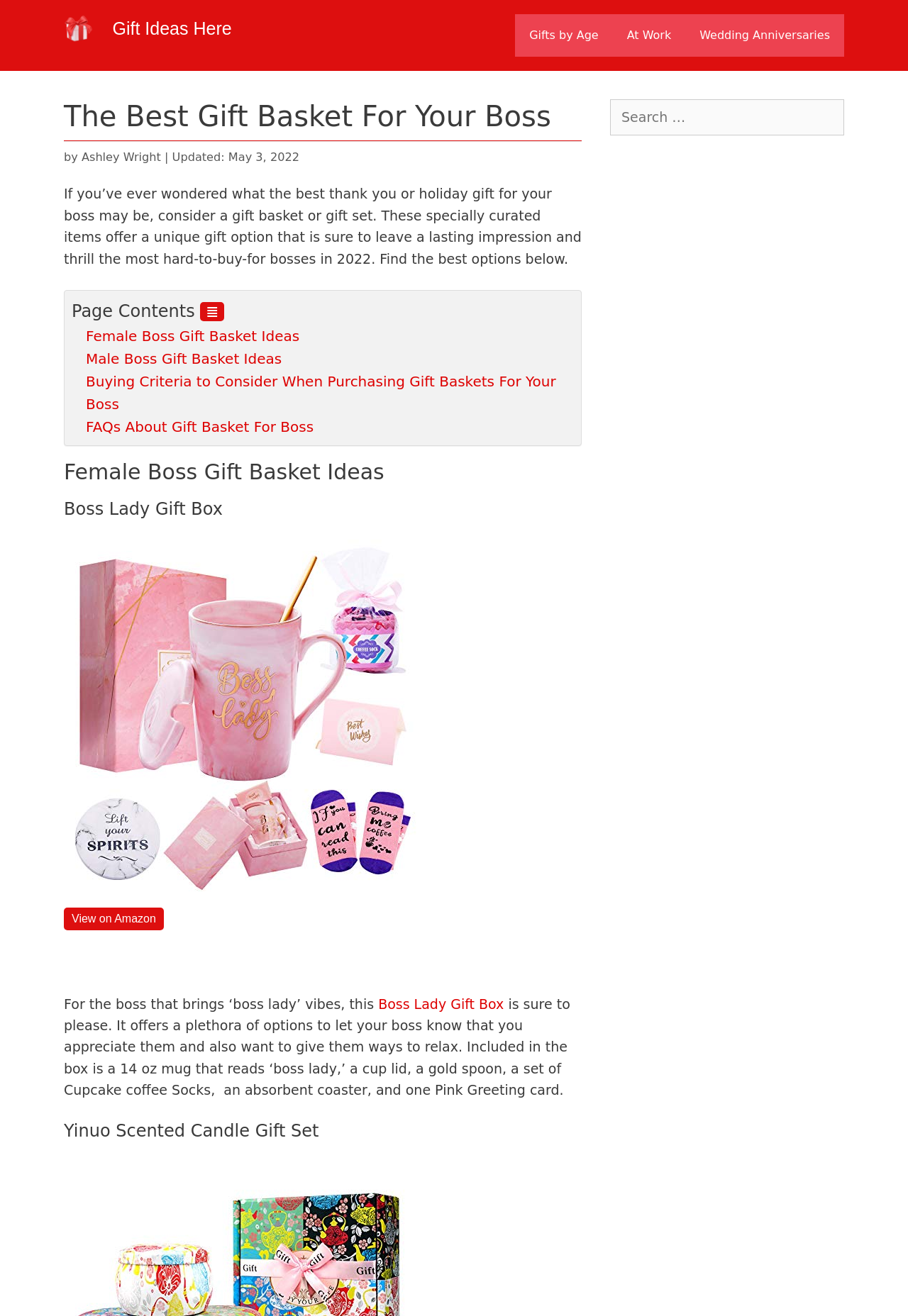Create a detailed narrative of the webpage’s visual and textual elements.

The webpage is about gifting unique and interesting gift baskets to one's boss, with the goal of leaving a lasting impression. At the top, there is a banner with the site's name and a link to "Gift Ideas Here" accompanied by an image. Below the banner, there is a navigation menu with links to "Gifts by Age", "At Work", and "Wedding Anniversaries".

The main content of the page is divided into sections, starting with a heading that reads "The Best Gift Basket For Your Boss". Below the heading, there is a paragraph of text that explains the benefits of gifting a gift basket or set to one's boss. The text is followed by a table of contents with links to different sections of the page, including "Female Boss Gift Basket Ideas", "Male Boss Gift Basket Ideas", and "Buying Criteria to Consider When Purchasing Gift Baskets For Your Boss".

The first section, "Female Boss Gift Basket Ideas", features a heading and a subheading "Boss Lady Gift Box". Below the subheading, there is an image of a gift box, accompanied by a link to view the product on Amazon. The image is followed by a description of the gift box, which includes a 14 oz mug, a cup lid, a gold spoon, and other items.

The page also has a complementary section on the right side, which contains a search box with the label "Search for:".